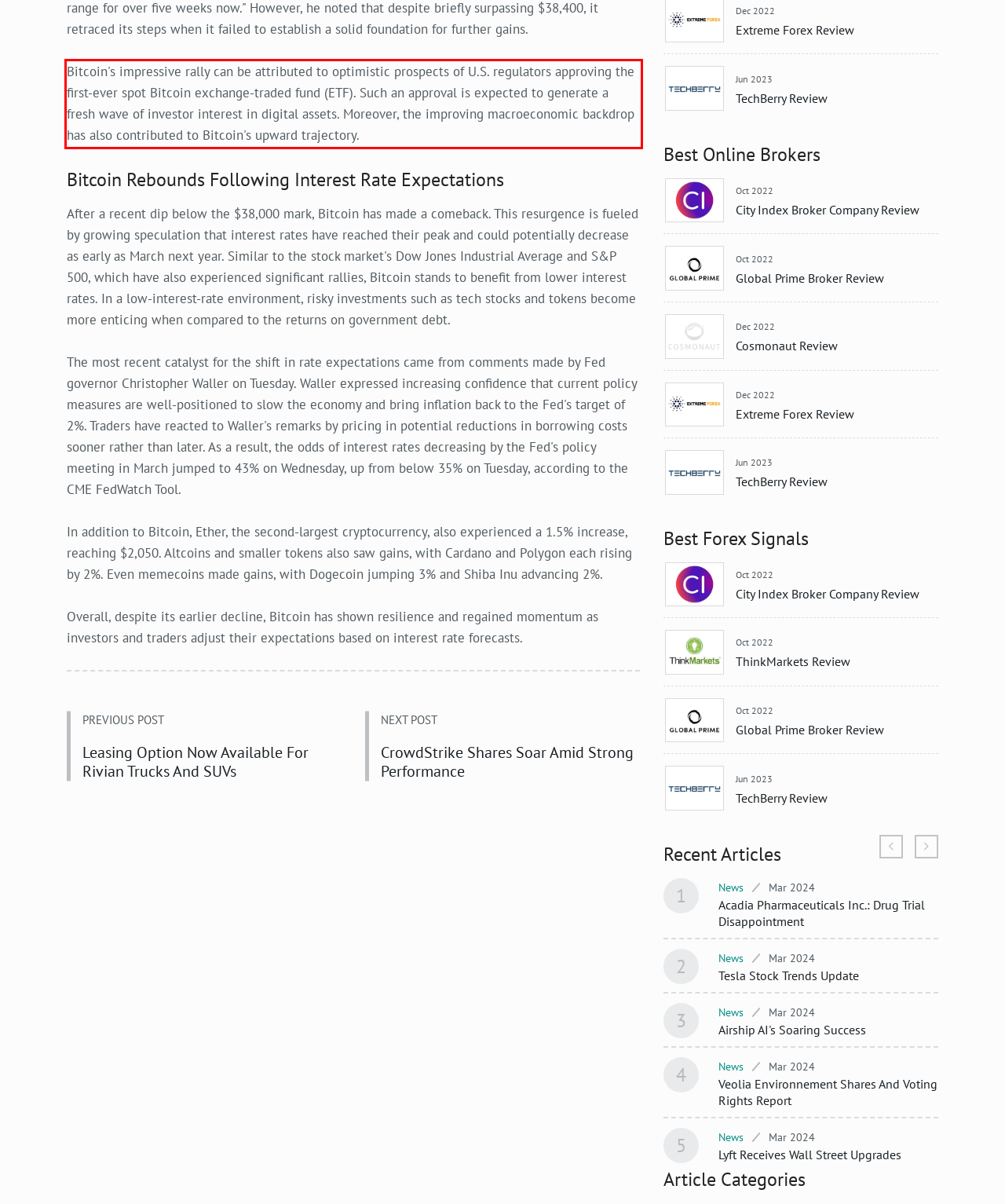There is a UI element on the webpage screenshot marked by a red bounding box. Extract and generate the text content from within this red box.

Bitcoin's impressive rally can be attributed to optimistic prospects of U.S. regulators approving the first-ever spot Bitcoin exchange-traded fund (ETF). Such an approval is expected to generate a fresh wave of investor interest in digital assets. Moreover, the improving macroeconomic backdrop has also contributed to Bitcoin's upward trajectory.